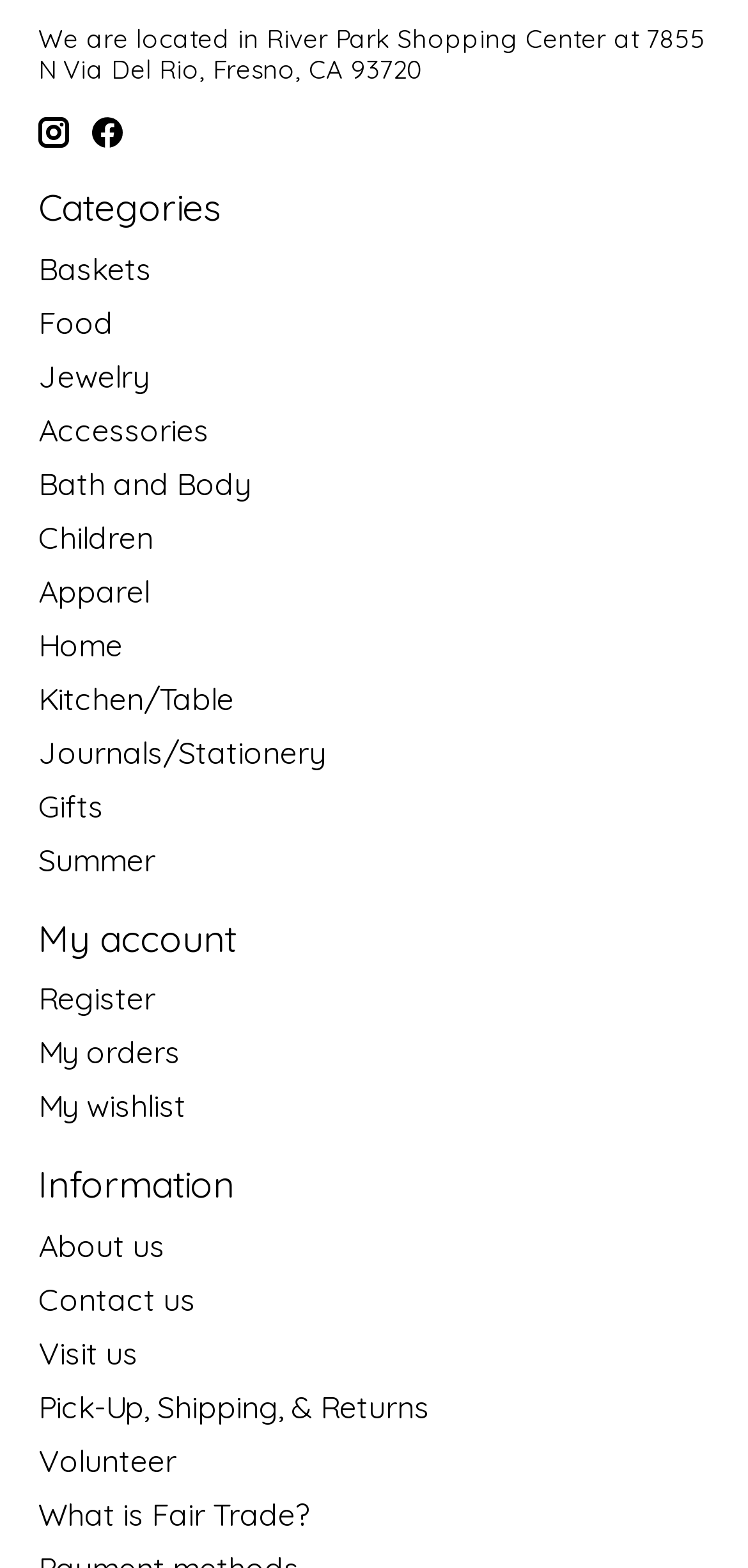Provide the bounding box coordinates for the UI element that is described by this text: "My wishlist". The coordinates should be in the form of four float numbers between 0 and 1: [left, top, right, bottom].

[0.051, 0.692, 0.249, 0.717]